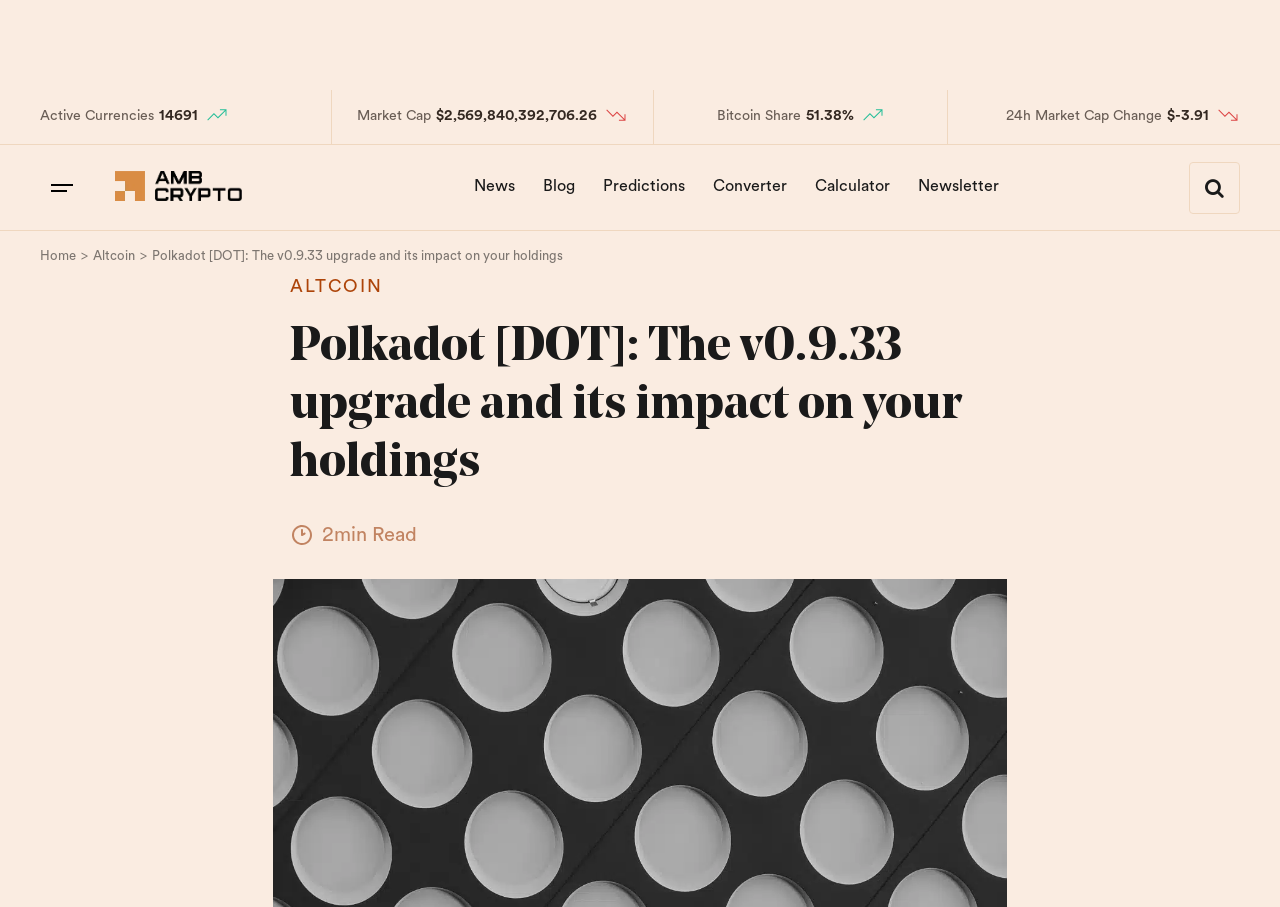Please locate the clickable area by providing the bounding box coordinates to follow this instruction: "View the Home page".

[0.031, 0.272, 0.059, 0.291]